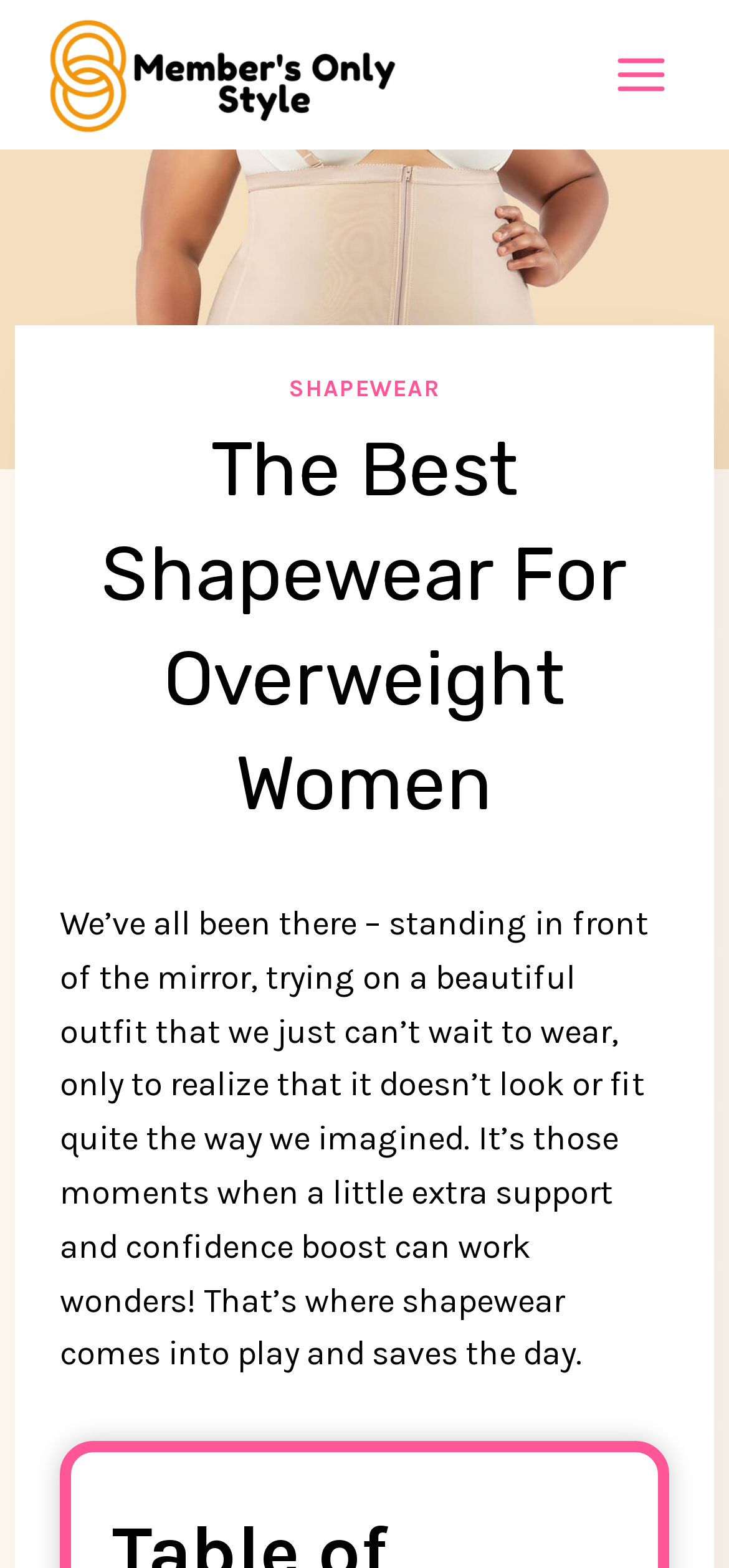Using the details in the image, give a detailed response to the question below:
What is the logo of the website?

The logo of the website is located at the top left corner of the webpage, and it is an image with the text 'Members Only Style' on it.